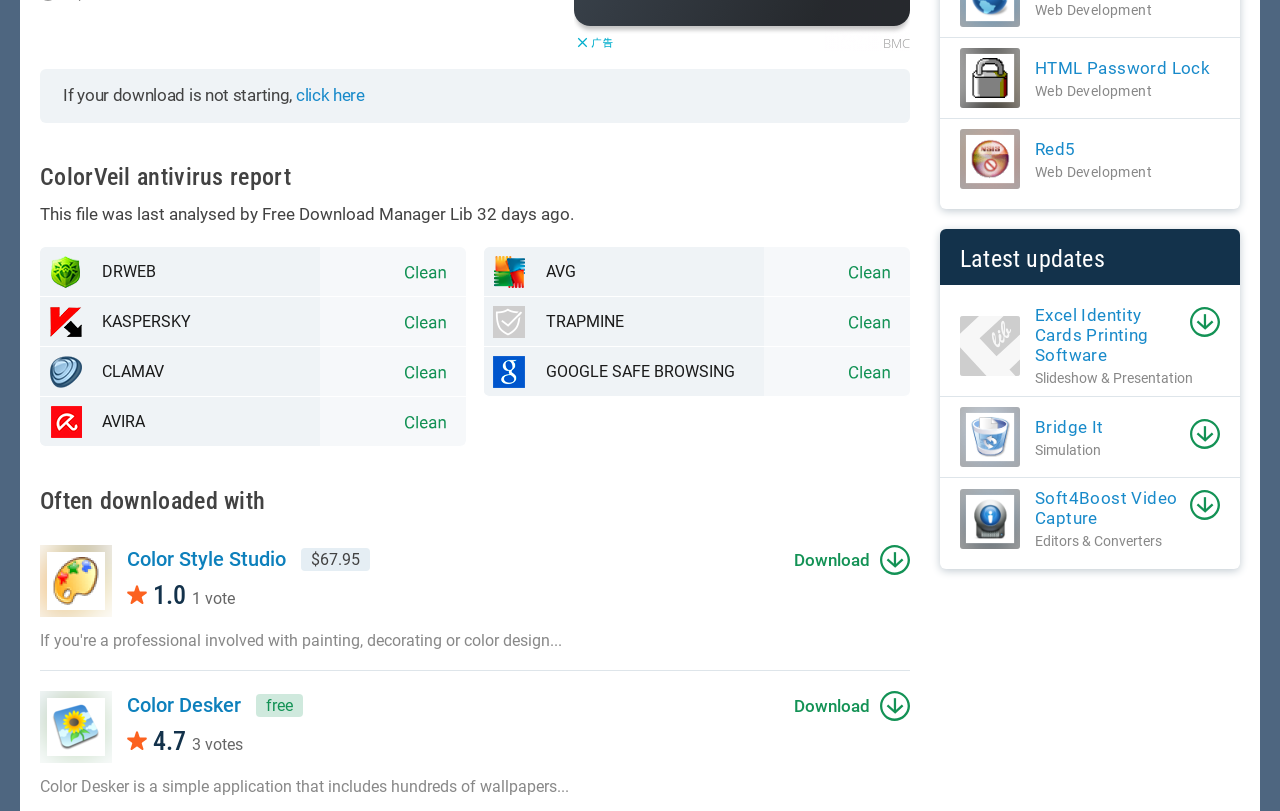Determine the bounding box coordinates of the UI element that matches the following description: "Download". The coordinates should be four float numbers between 0 and 1 in the format [left, top, right, bottom].

[0.62, 0.672, 0.711, 0.709]